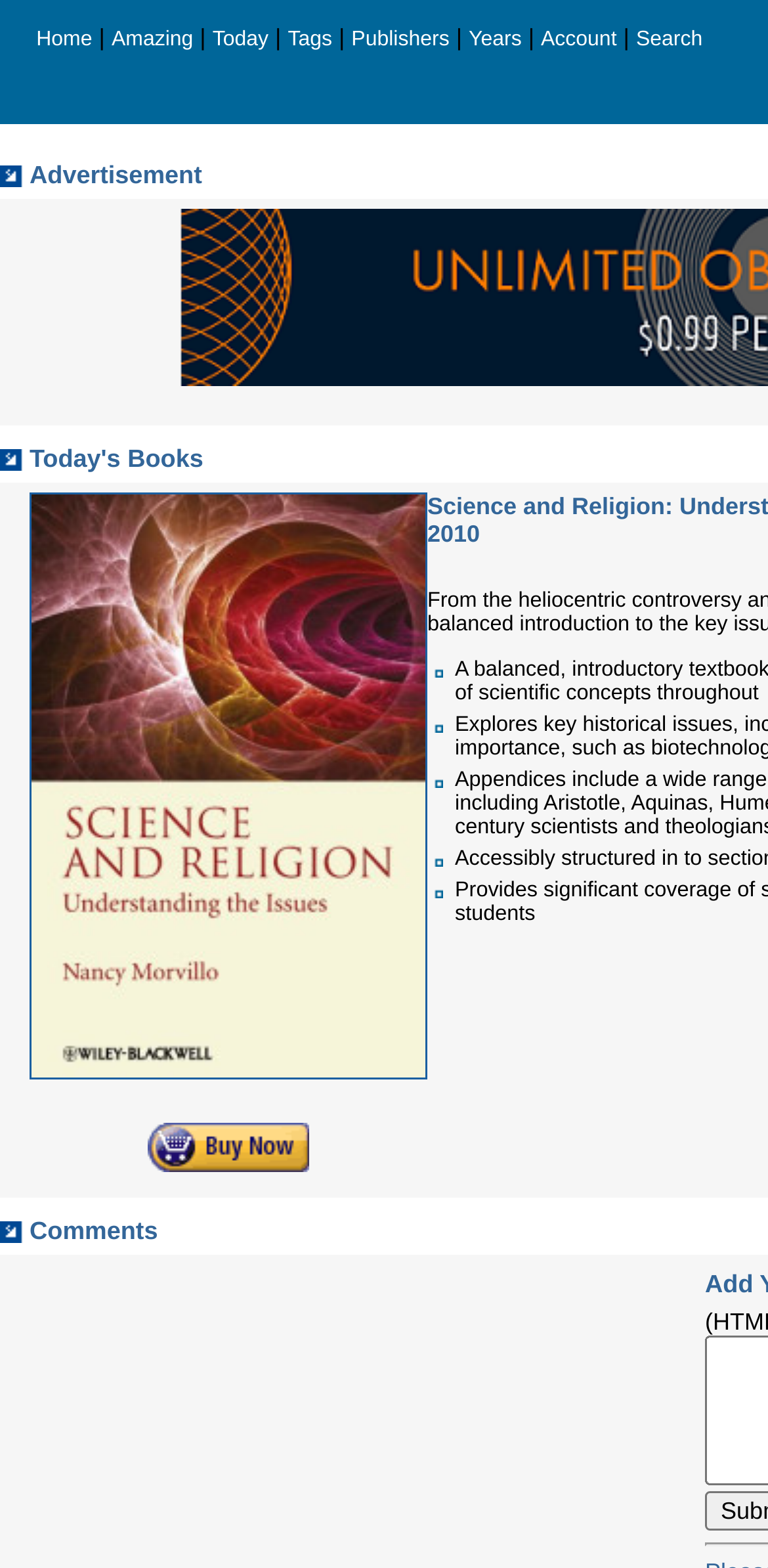Use the information in the screenshot to answer the question comprehensively: What year was the book published?

I found the link '2010' below the book title and image, which suggests that the book was published in 2010.